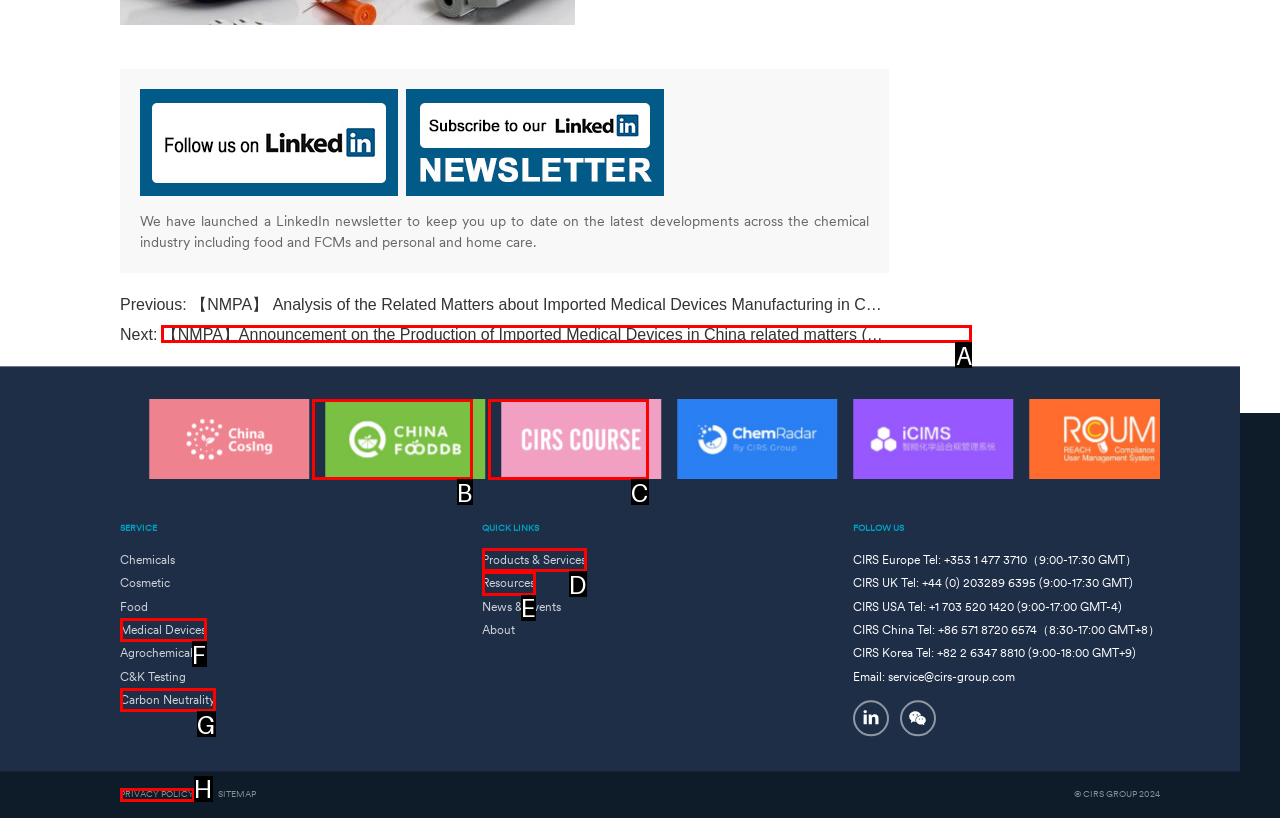Pick the HTML element that corresponds to the description: Products & Services
Answer with the letter of the correct option from the given choices directly.

D